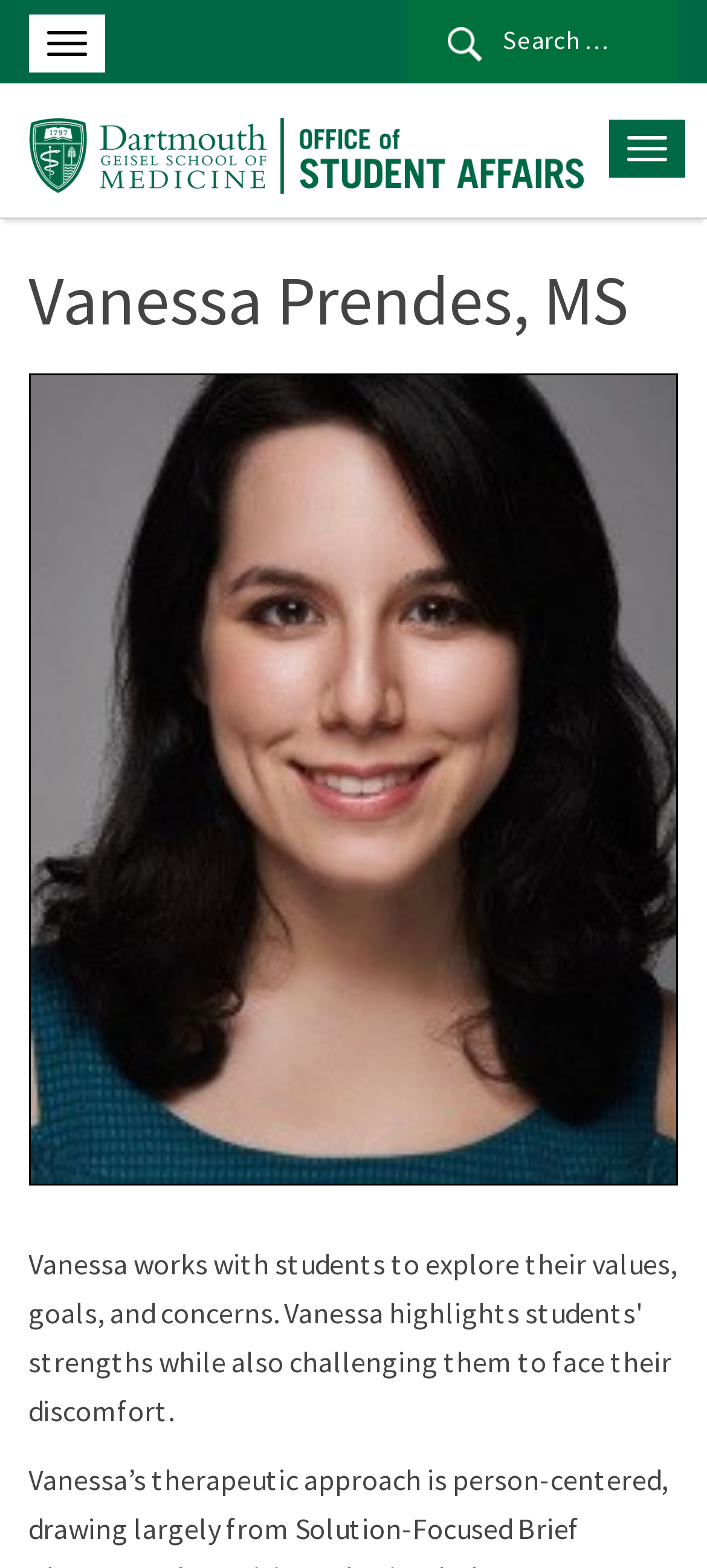From the image, can you give a detailed response to the question below:
How many search boxes are there on this webpage?

By examining the webpage, I can see that there is only one search box with the label 'Search for:', which indicates that there is only one search box on this webpage.